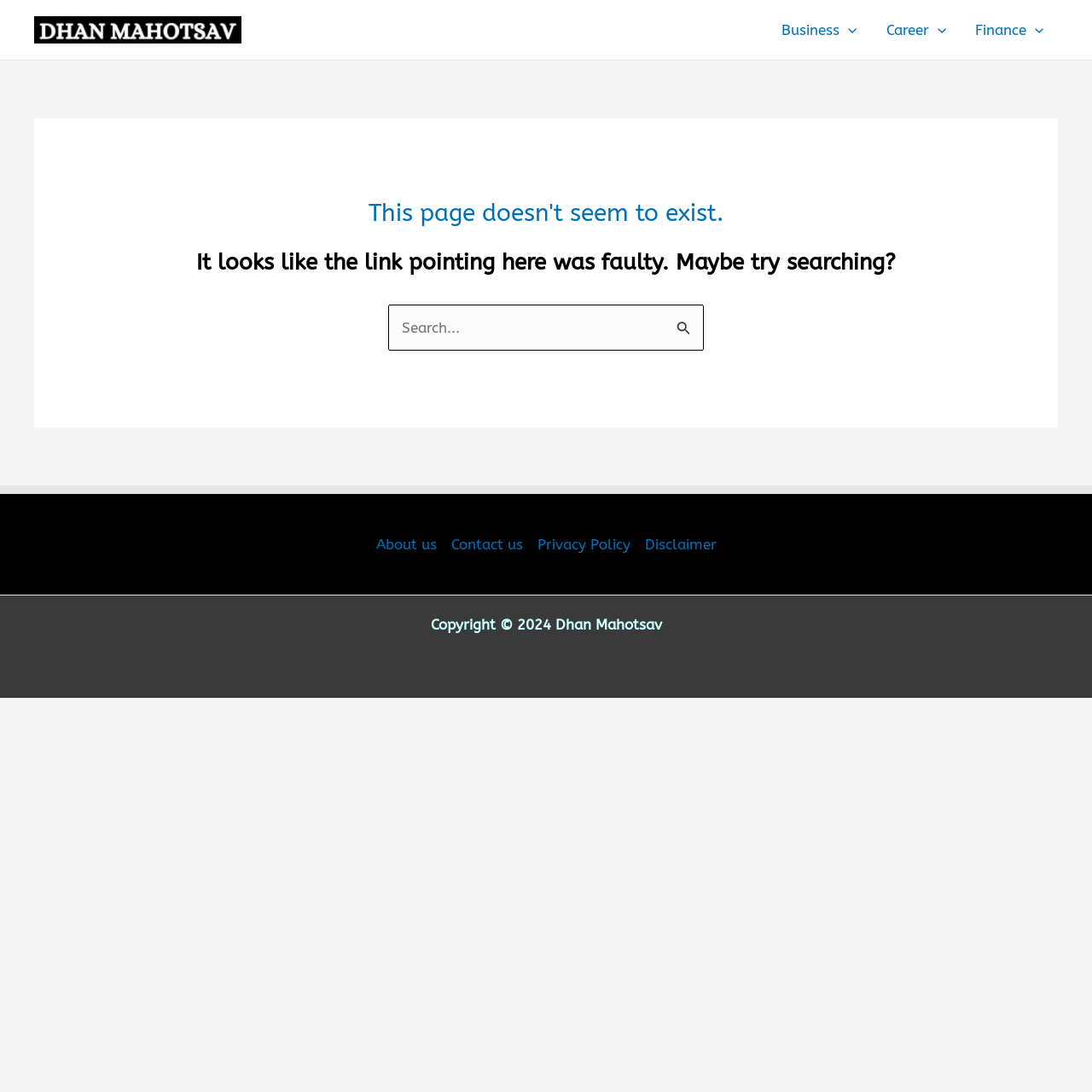Please provide a short answer using a single word or phrase for the question:
What is the logo of the website?

Dhan Mahotsav Logo